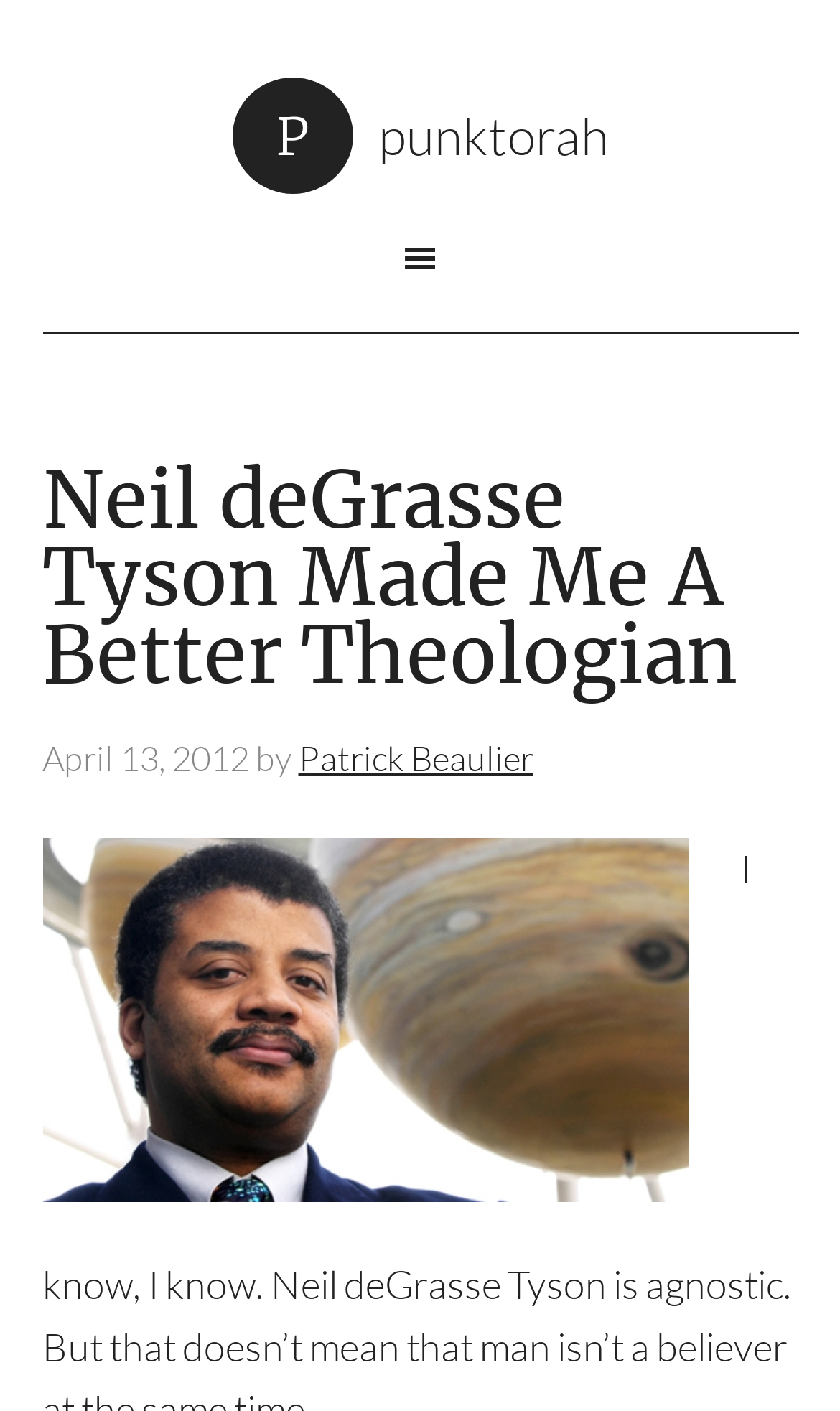What is the title of the article? Based on the screenshot, please respond with a single word or phrase.

Neil deGrasse Tyson Made Me A Better Theologian